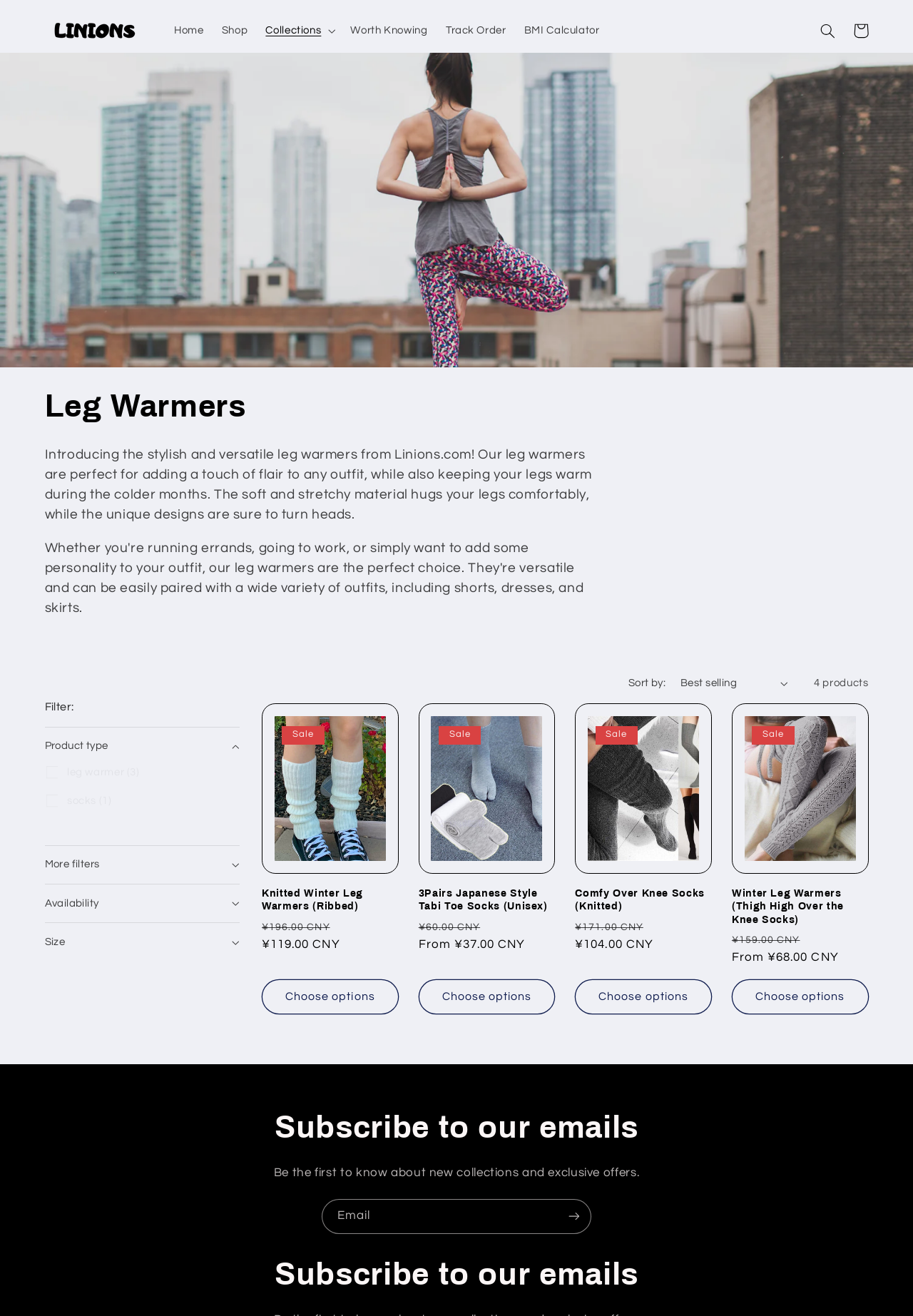Generate the text content of the main headline of the webpage.

Collection:
Leg Warmers